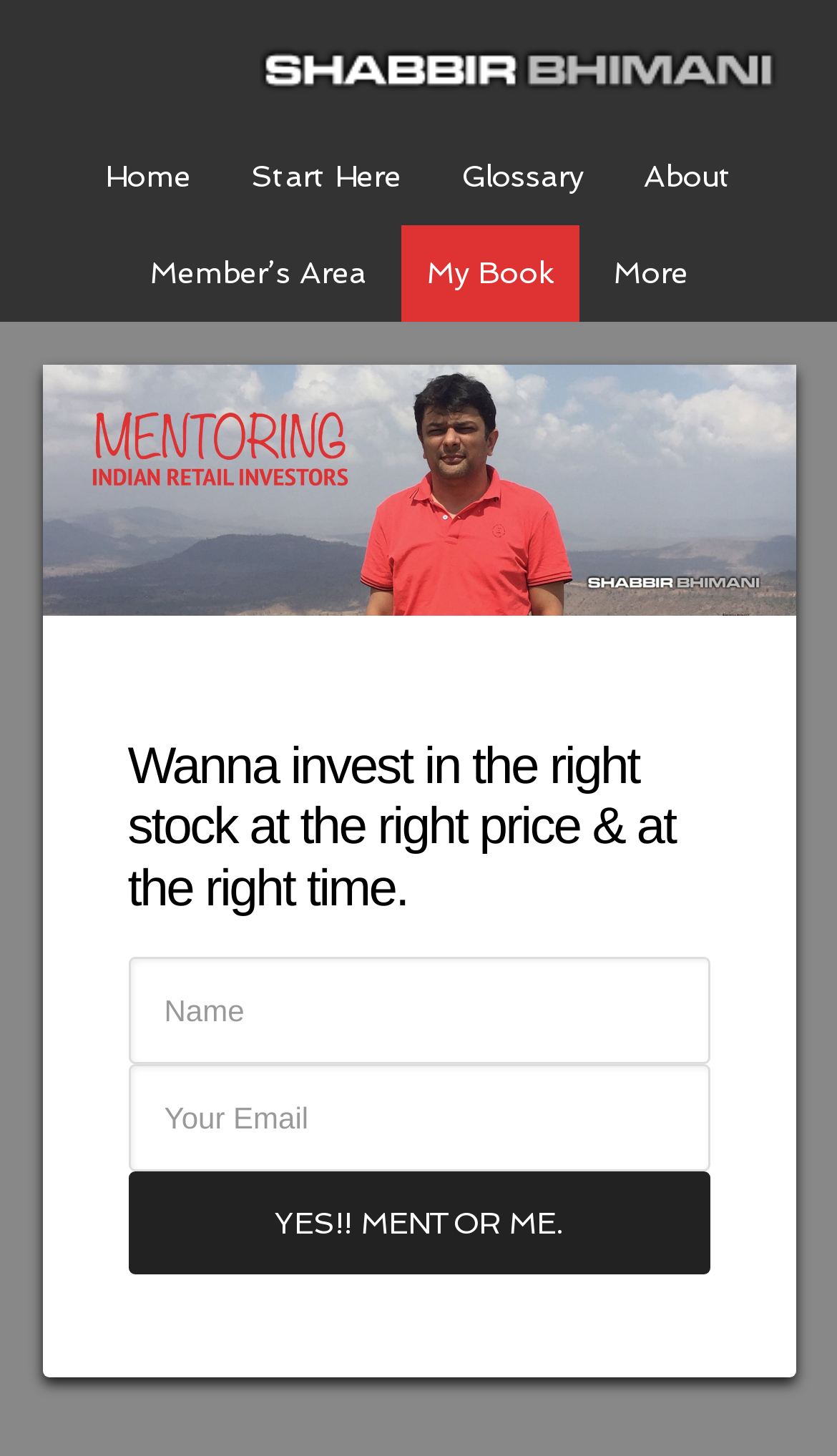Locate the bounding box coordinates of the area that needs to be clicked to fulfill the following instruction: "Enter your name in the text field". The coordinates should be in the format of four float numbers between 0 and 1, namely [left, top, right, bottom].

[0.153, 0.657, 0.847, 0.731]